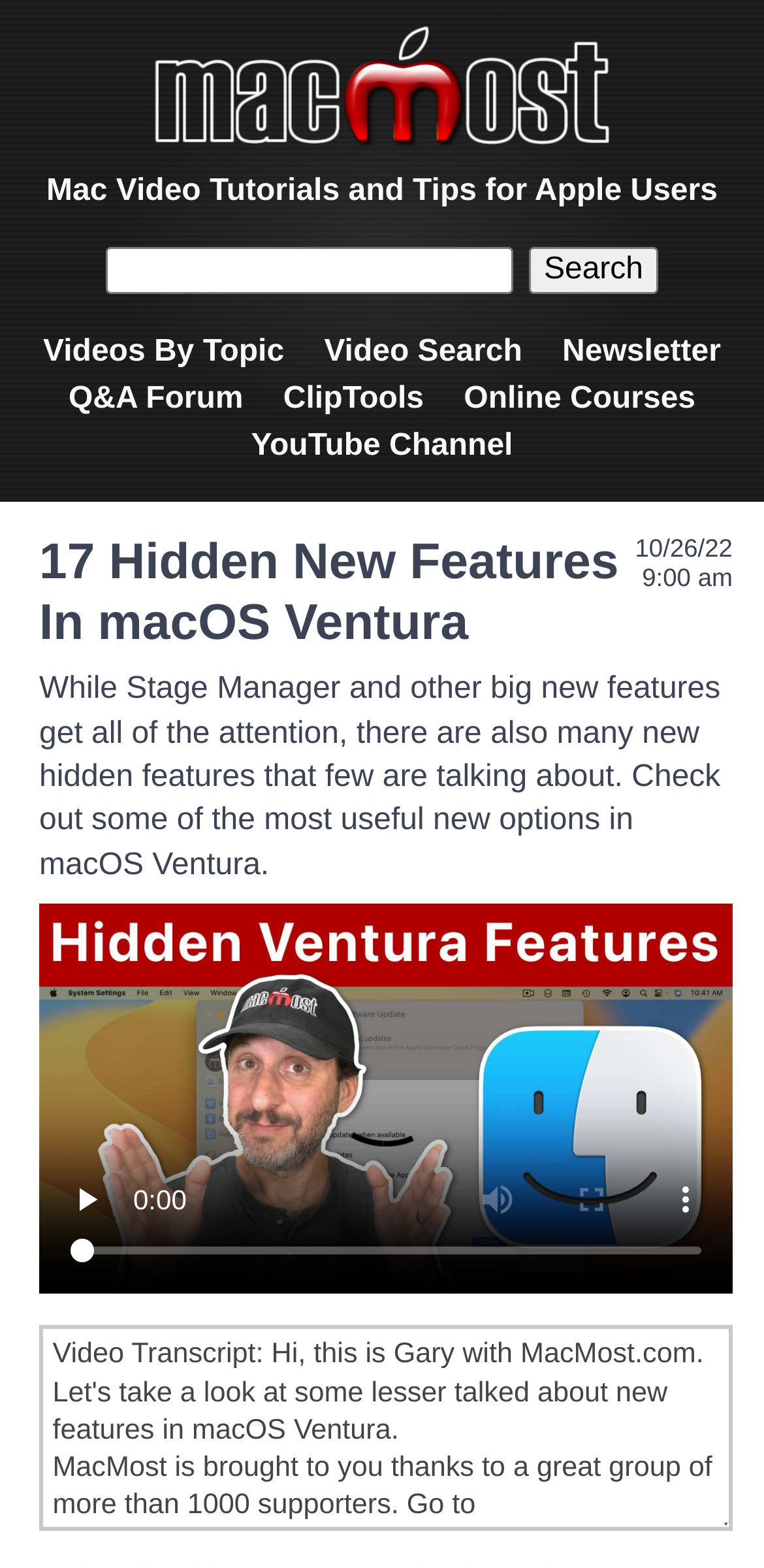Identify the bounding box coordinates of the area you need to click to perform the following instruction: "Watch the video".

[0.051, 0.735, 0.174, 0.795]